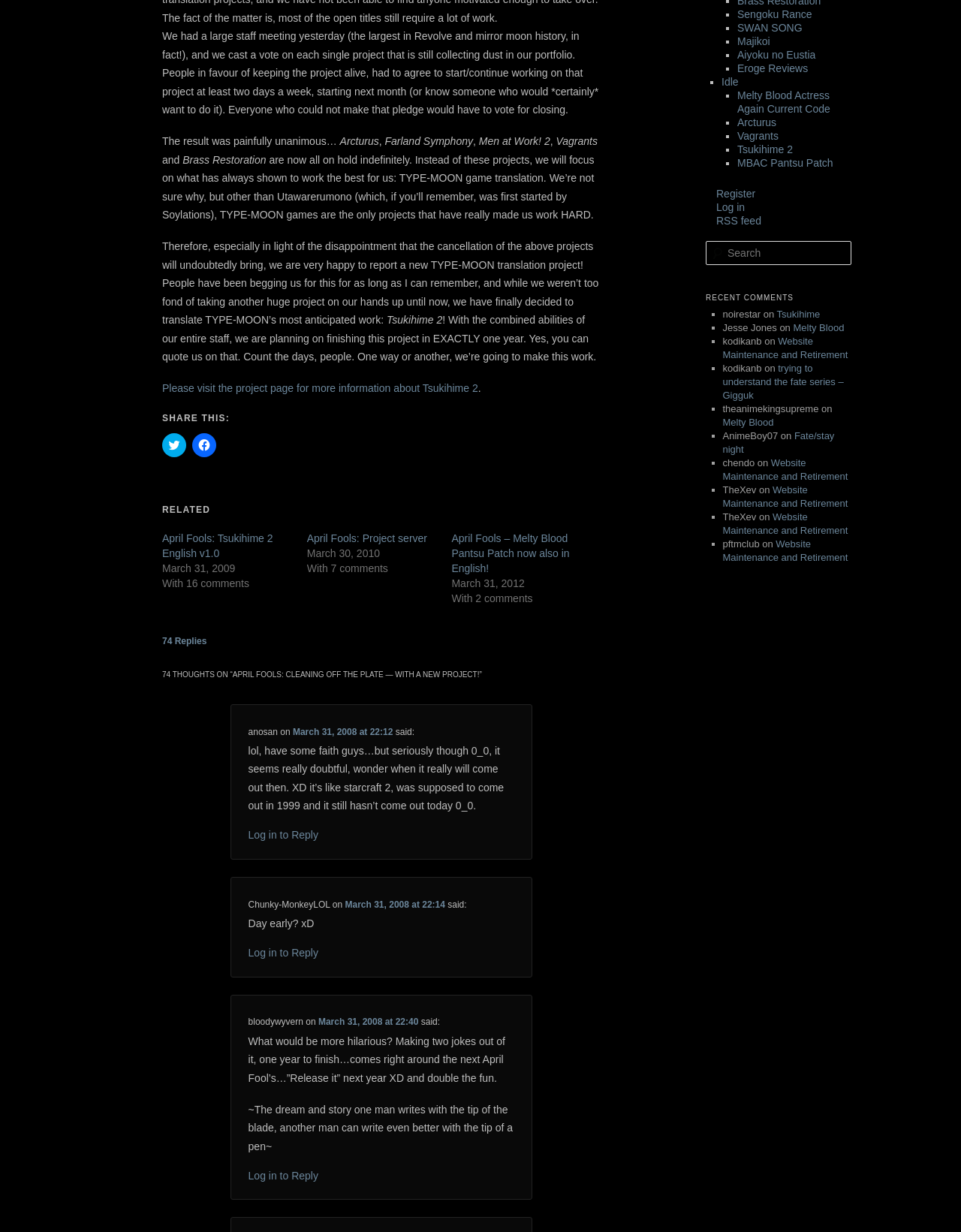Identify the bounding box coordinates for the UI element that matches this description: "Melty Blood".

[0.752, 0.338, 0.805, 0.347]